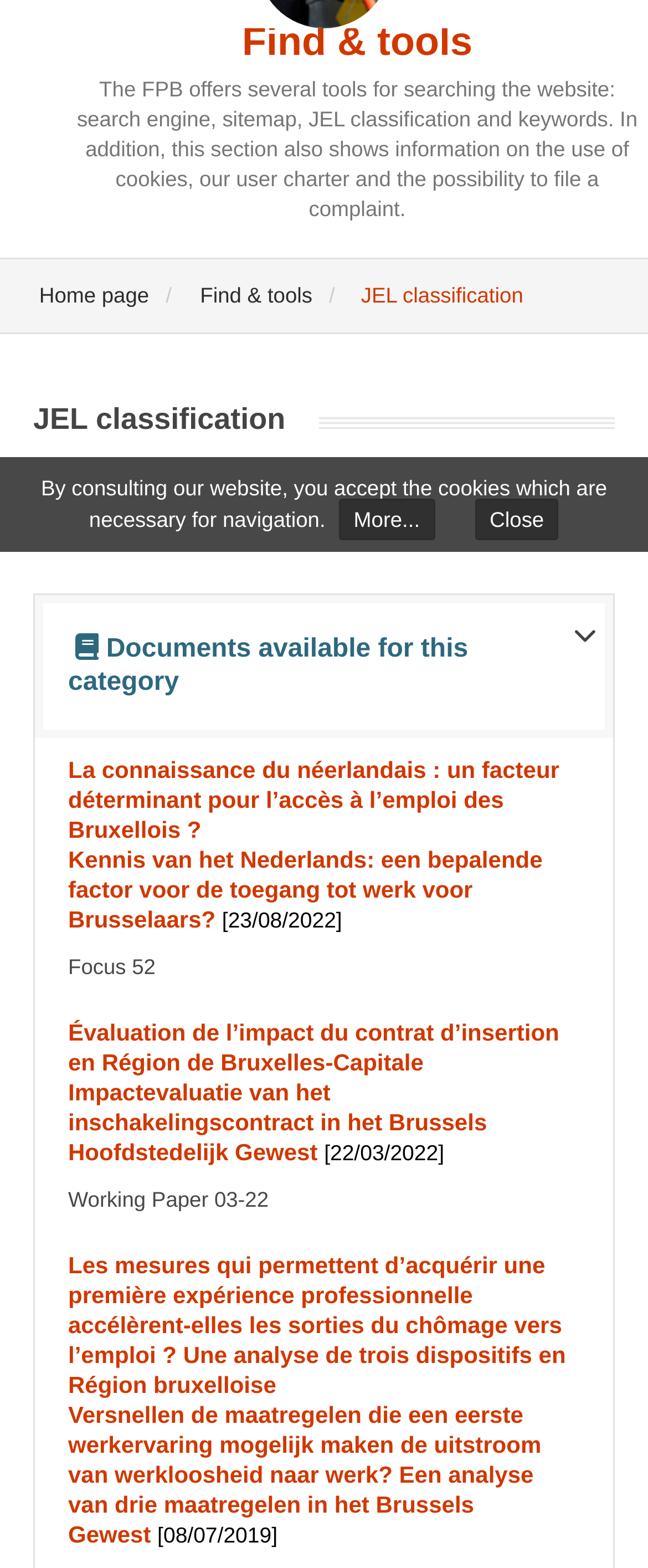Using the provided description: "Documents available for this category", find the bounding box coordinates of the corresponding UI element. The output should be four float numbers between 0 and 1, in the format [left, top, right, bottom].

[0.067, 0.385, 0.933, 0.465]